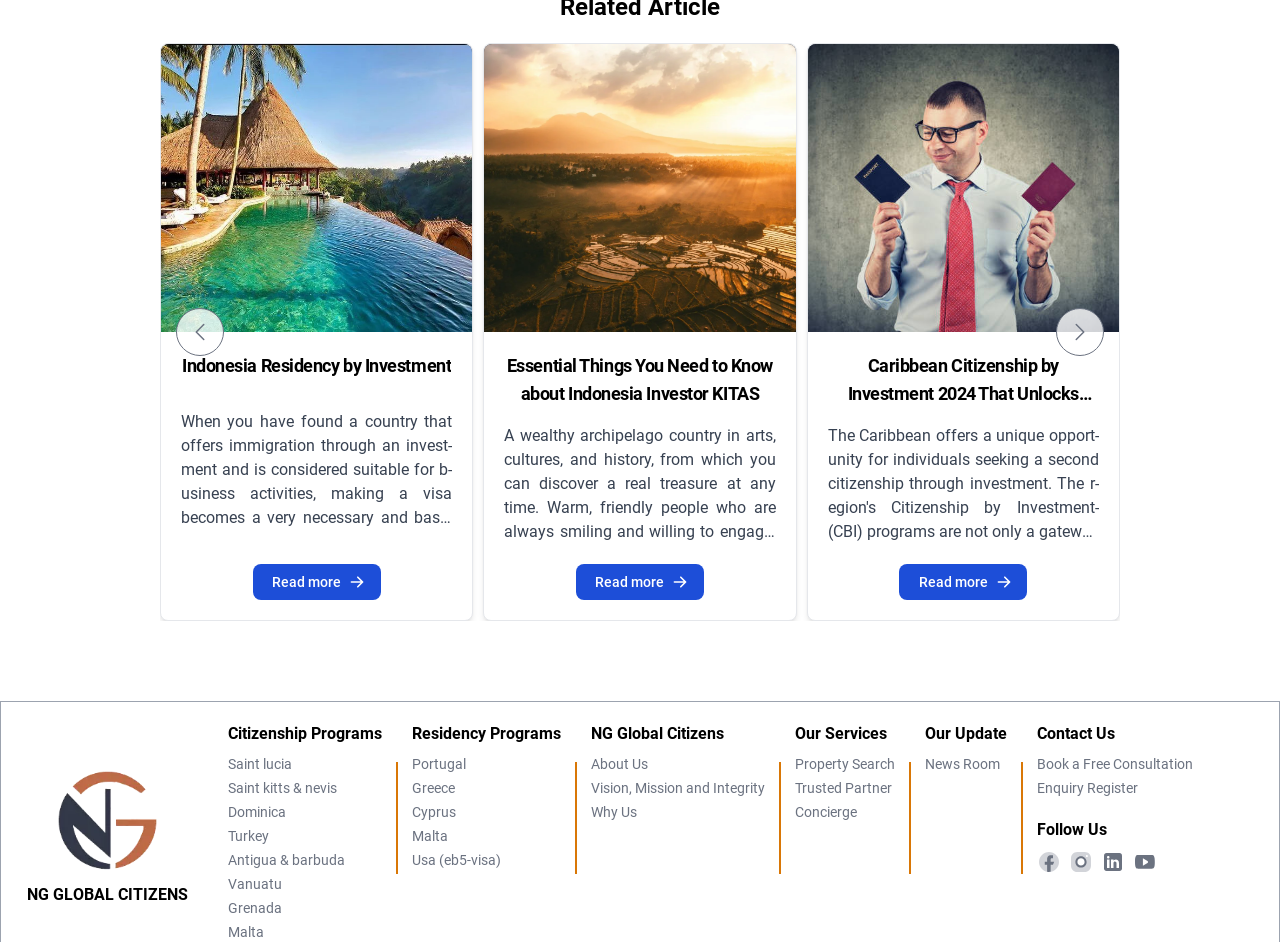Answer this question in one word or a short phrase: What is the name of the company?

NG Global Citizens